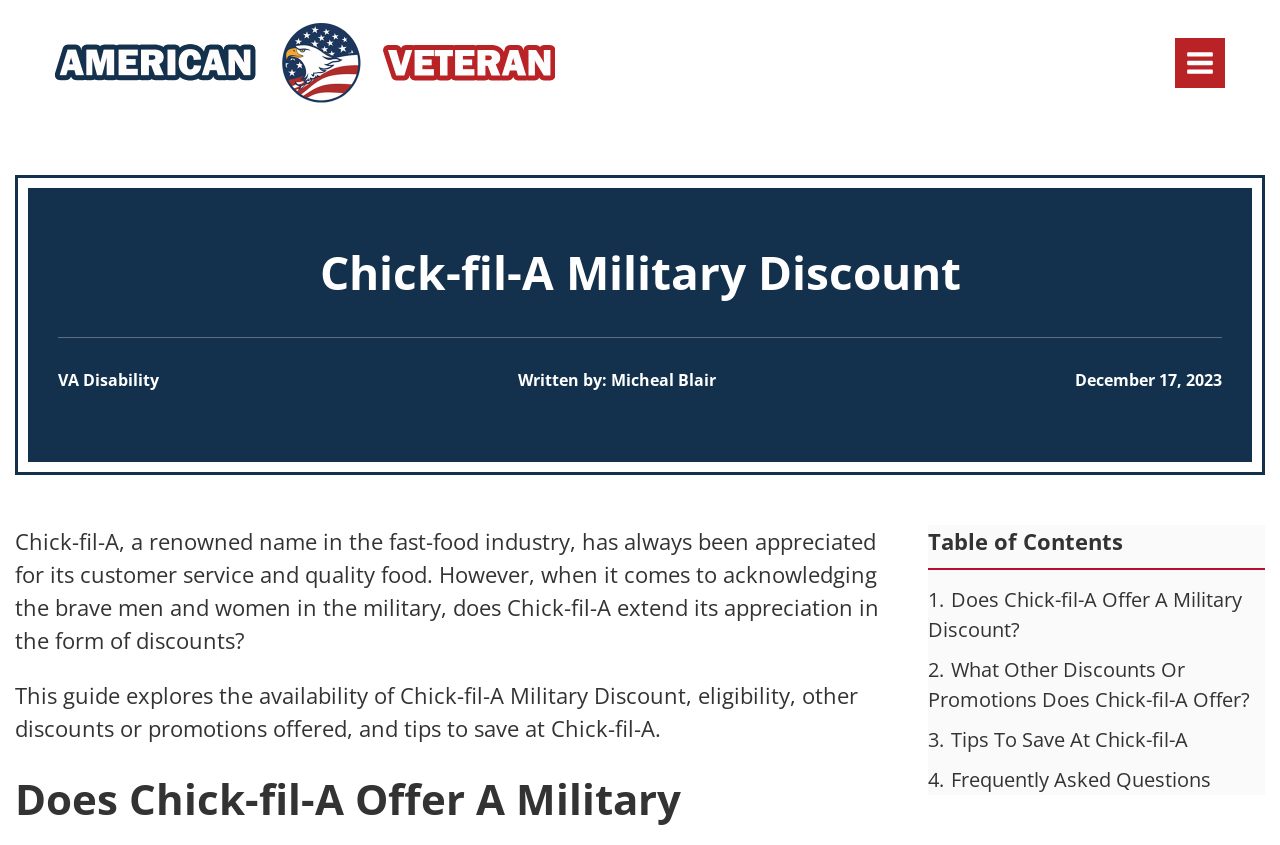Who wrote the article?
Examine the image closely and answer the question with as much detail as possible.

The webpage contains a link 'Micheal Blair' next to the text 'Written by:' which suggests that Micheal Blair is the author of the article.